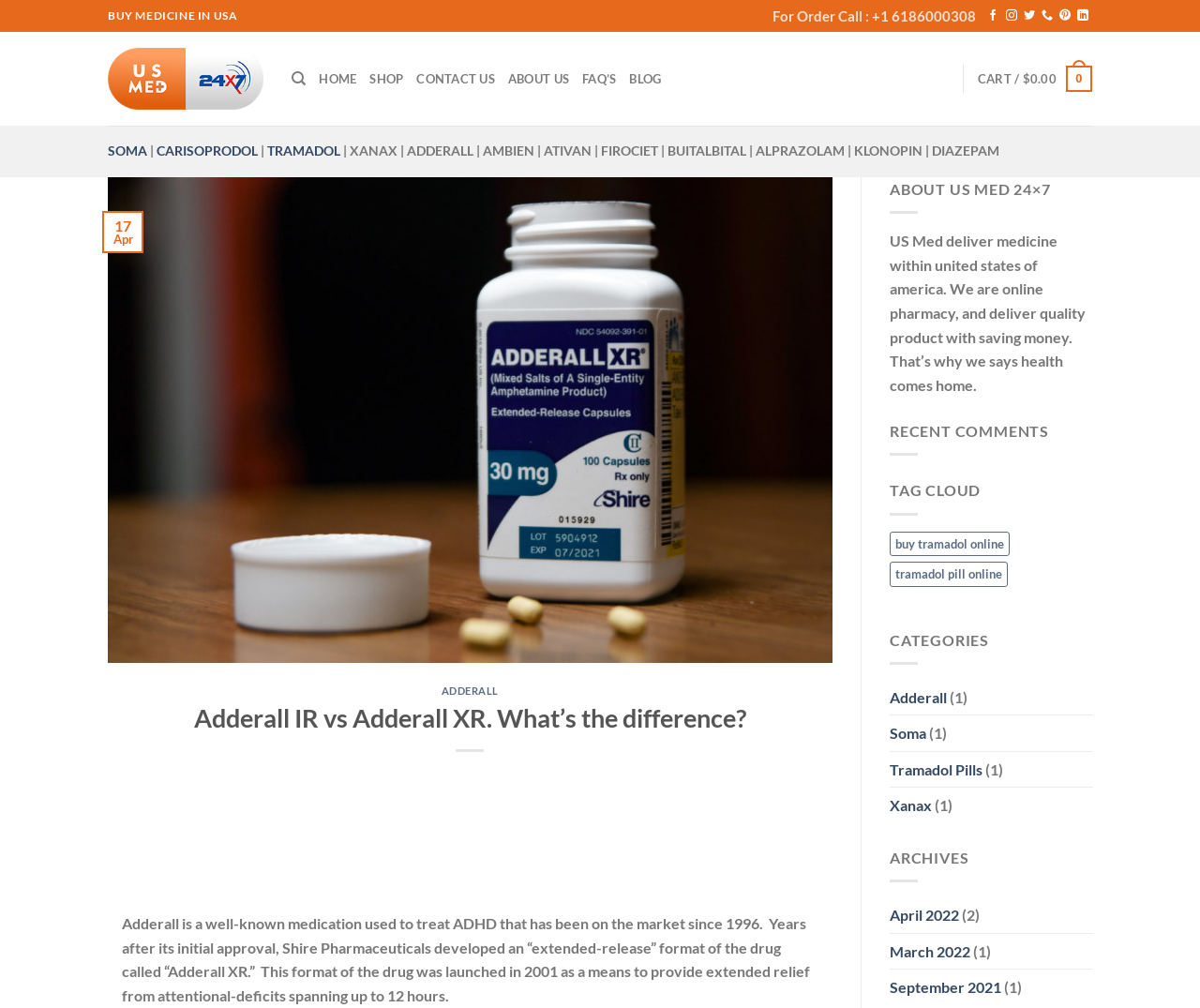Locate the bounding box coordinates of the clickable area needed to fulfill the instruction: "Go to 'HOME'".

[0.266, 0.059, 0.297, 0.097]